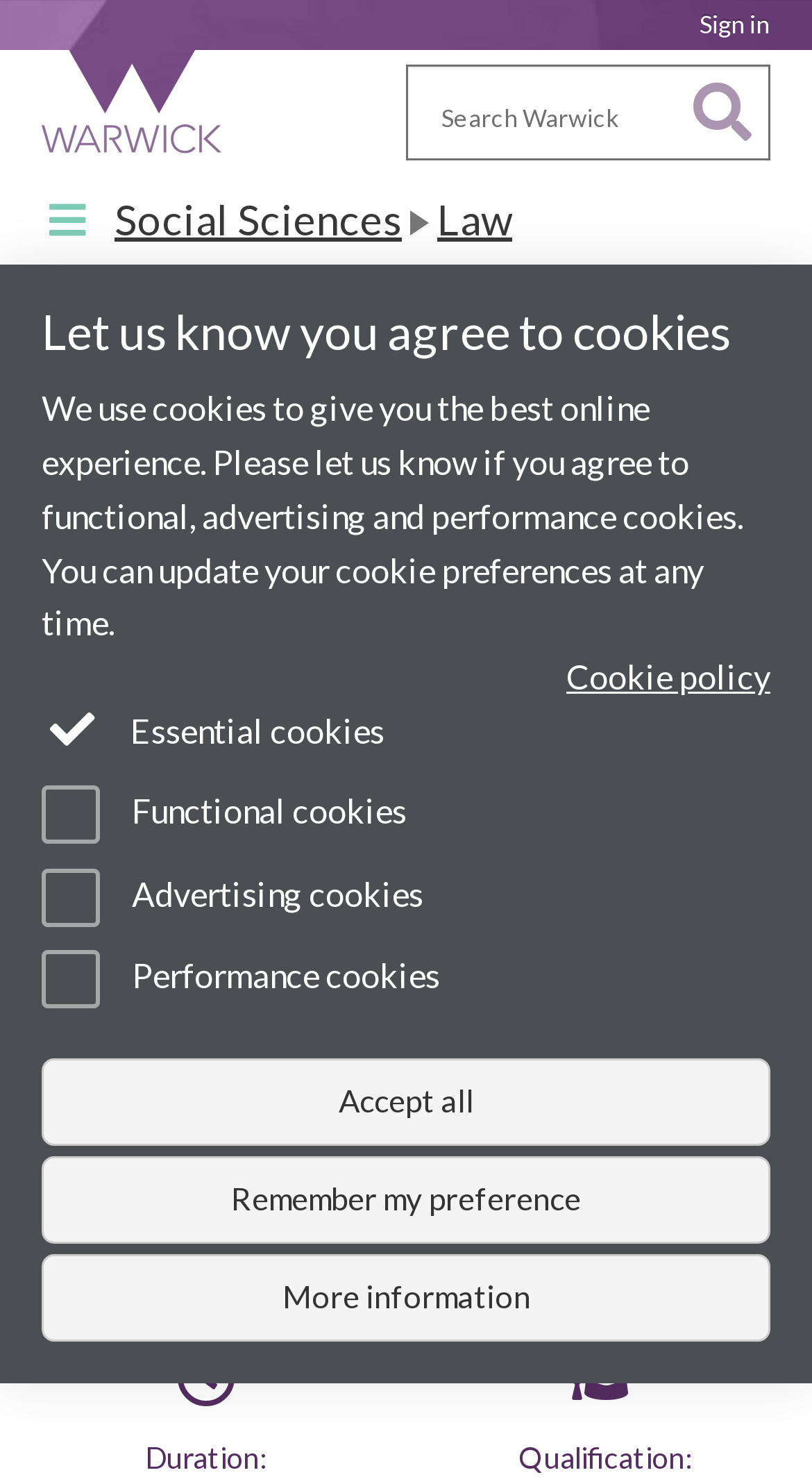Describe all the significant parts and information present on the webpage.

This webpage is about the LLM International Corporate Governance and Financial Regulation program at the University of Warwick. At the top, there is a utility bar with a "Sign in" link on the right side. Below it, there is a link to the University of Warwick homepage, accompanied by an image of the university's logo.

In the middle of the page, there is a search bar with a combobox and a "Search" button on the right side. Below the search bar, there are two links: "Quick links" and "Social SciencesLaw", which is a heading that contains two links: "Social Sciences" and "Law".

On the left side of the page, there is a secondary navigation menu with four links: "Study with us", "Postgraduate Study", and "ICGFR", which is a generic element. Below the navigation menu, there is a heading that displays the title of the program, "LLM International Corporate Governance and Financial Regulation".

The main content of the page is divided into sections, including "Course Code", "Start Date", "Entry Requirements", "Duration", and "Qualification", each with its corresponding static text. 

At the bottom of the page, there is a complementary section that contains a heading "Let us know you agree to cookies" and a paragraph of text explaining the use of cookies. Below it, there are three buttons: "Accept all functional, advertising and performance cookies", "Remember my preference", and "More information". There are also four checkboxes for selecting the types of cookies to accept.